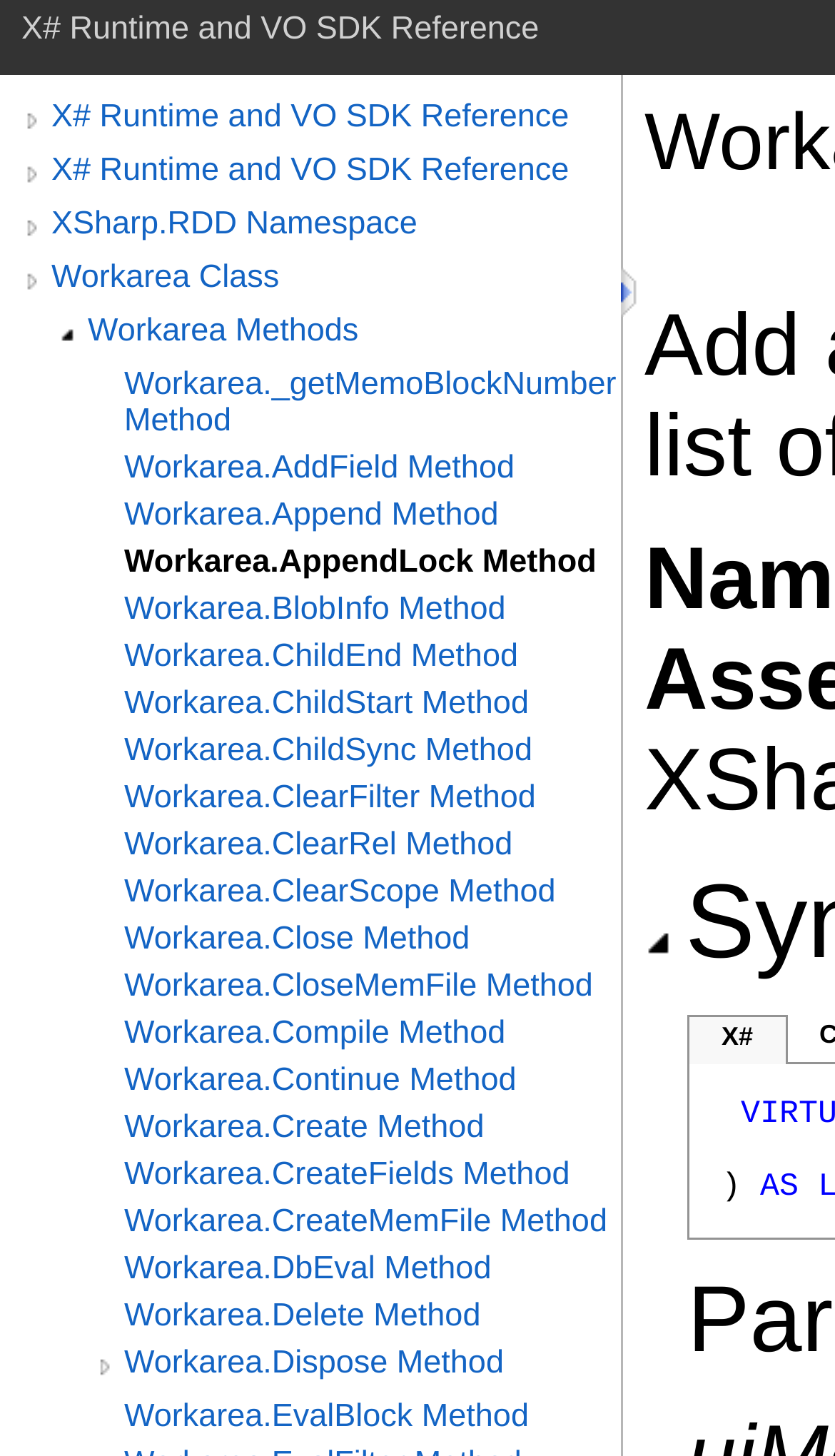Locate the UI element described by Workarea.CloseMemFile Method in the provided webpage screenshot. Return the bounding box coordinates in the format (top-left x, top-left y, bottom-right x, bottom-right y), ensuring all values are between 0 and 1.

[0.149, 0.665, 0.744, 0.69]